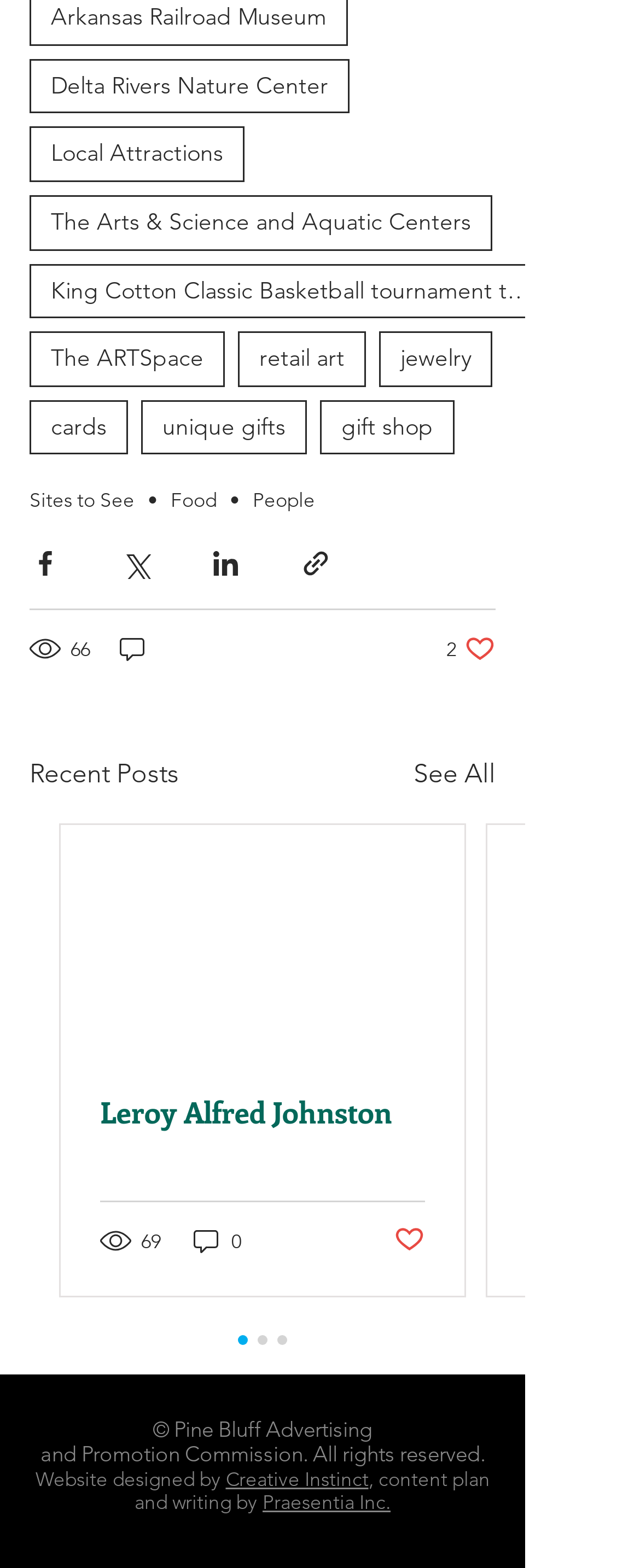Answer briefly with one word or phrase:
What is the name of the company that designed this website?

Creative Instinct